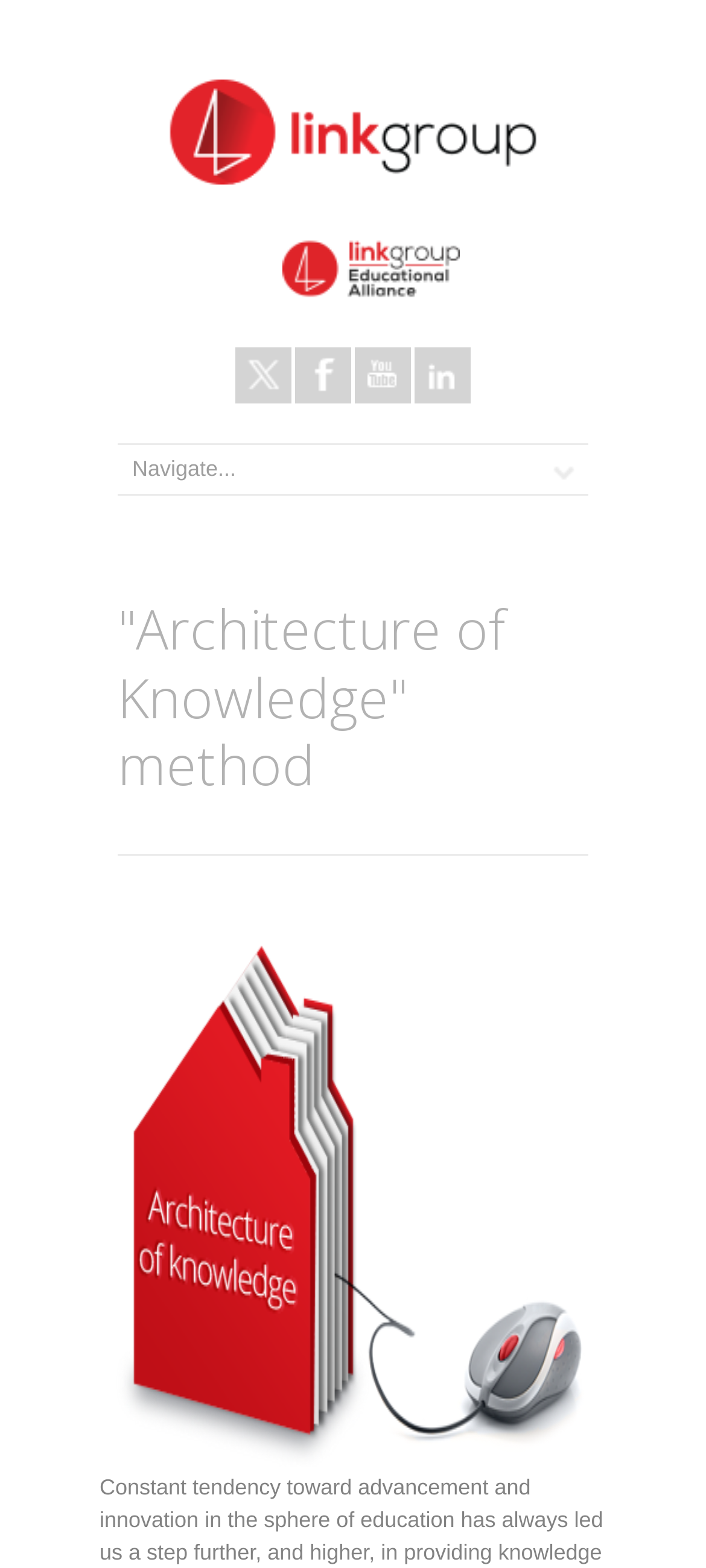How many social media links are present?
Answer the question with a detailed explanation, including all necessary information.

There are four social media links present on the webpage, which are Twitter, Facebook, Youtube, and LinkedIn. These links are located horizontally next to each other.